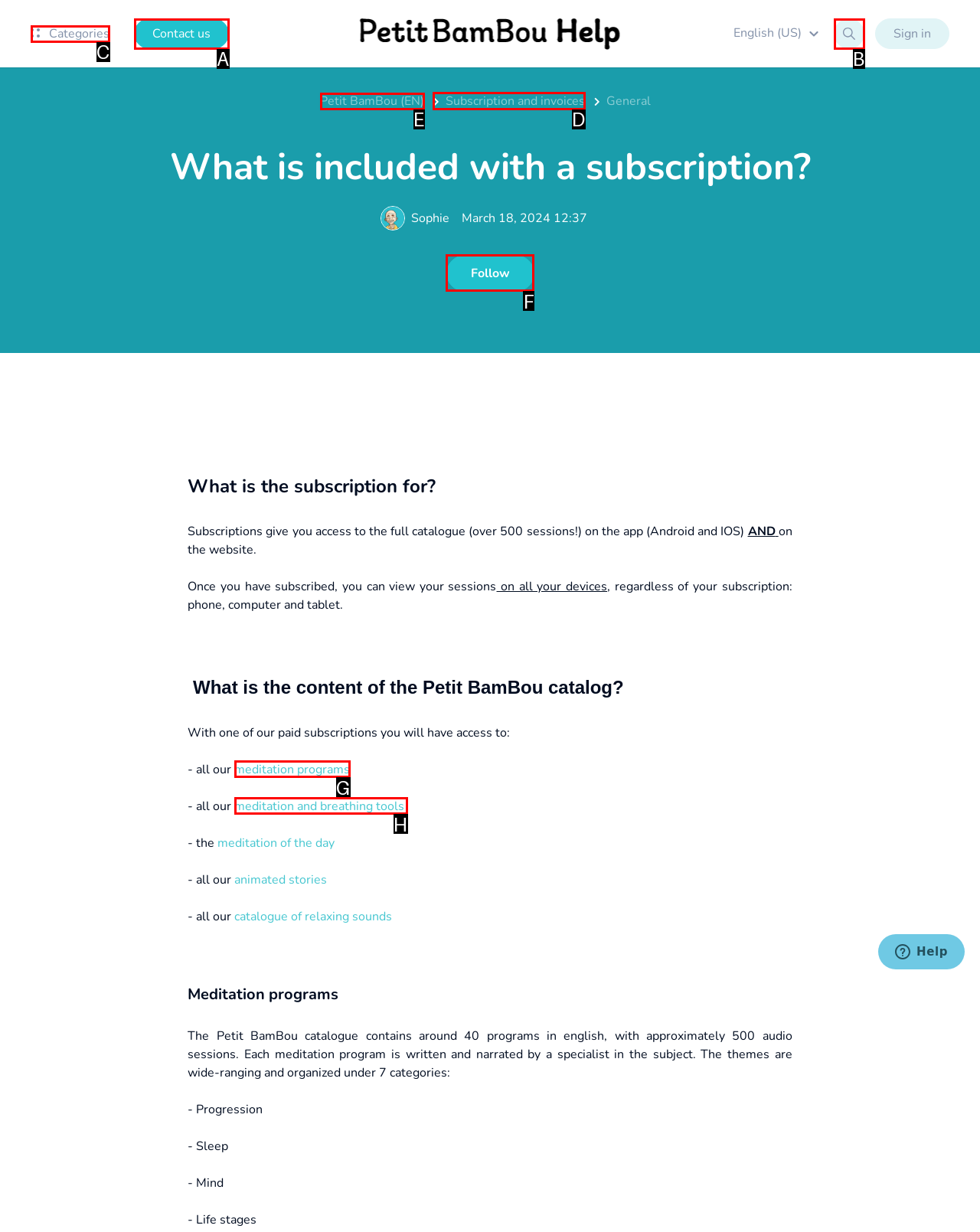Decide which letter you need to select to fulfill the task: Select the 'Subscription and invoices' option
Answer with the letter that matches the correct option directly.

D